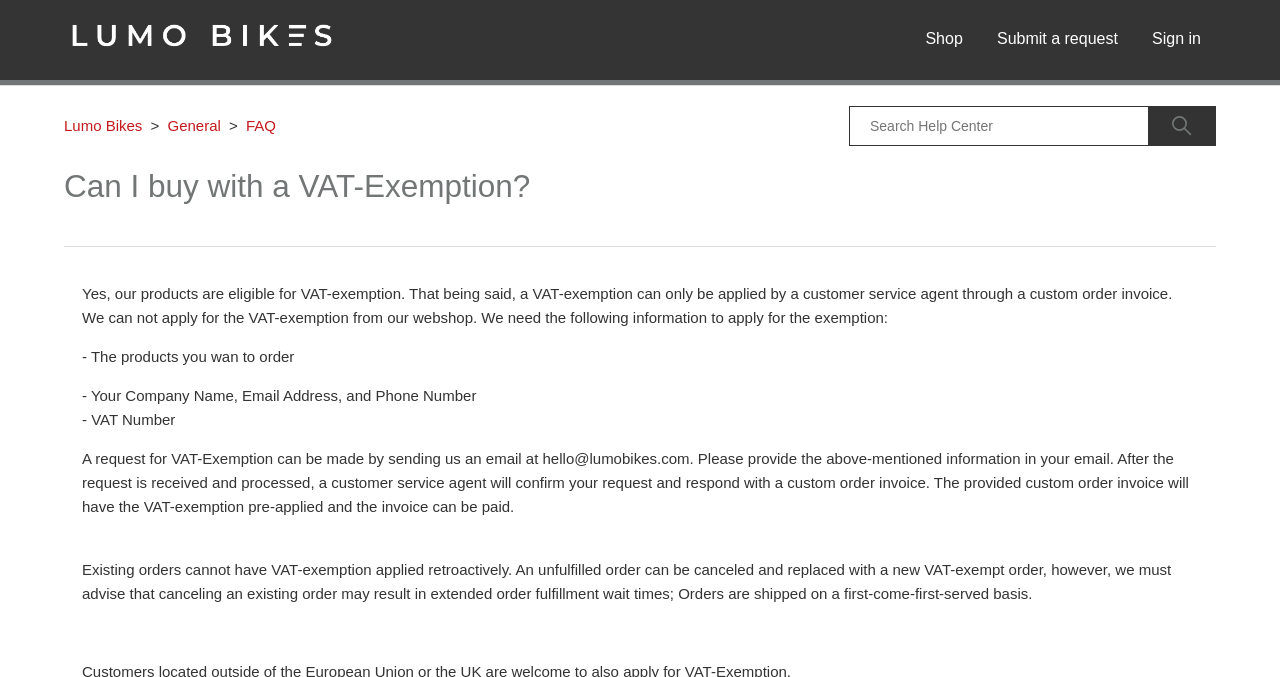Highlight the bounding box coordinates of the element that should be clicked to carry out the following instruction: "Go to Shop". The coordinates must be given as four float numbers ranging from 0 to 1, i.e., [left, top, right, bottom].

[0.711, 0.0, 0.764, 0.118]